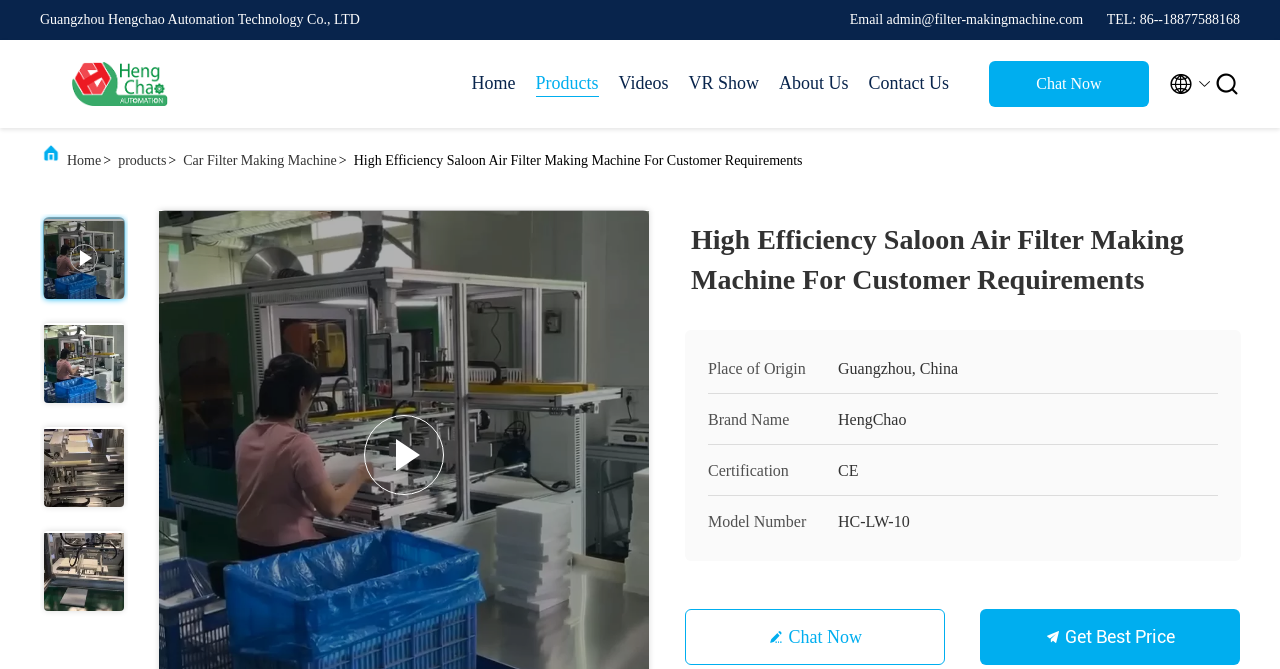Please specify the bounding box coordinates for the clickable region that will help you carry out the instruction: "Chat with the customer support".

[0.773, 0.091, 0.898, 0.16]